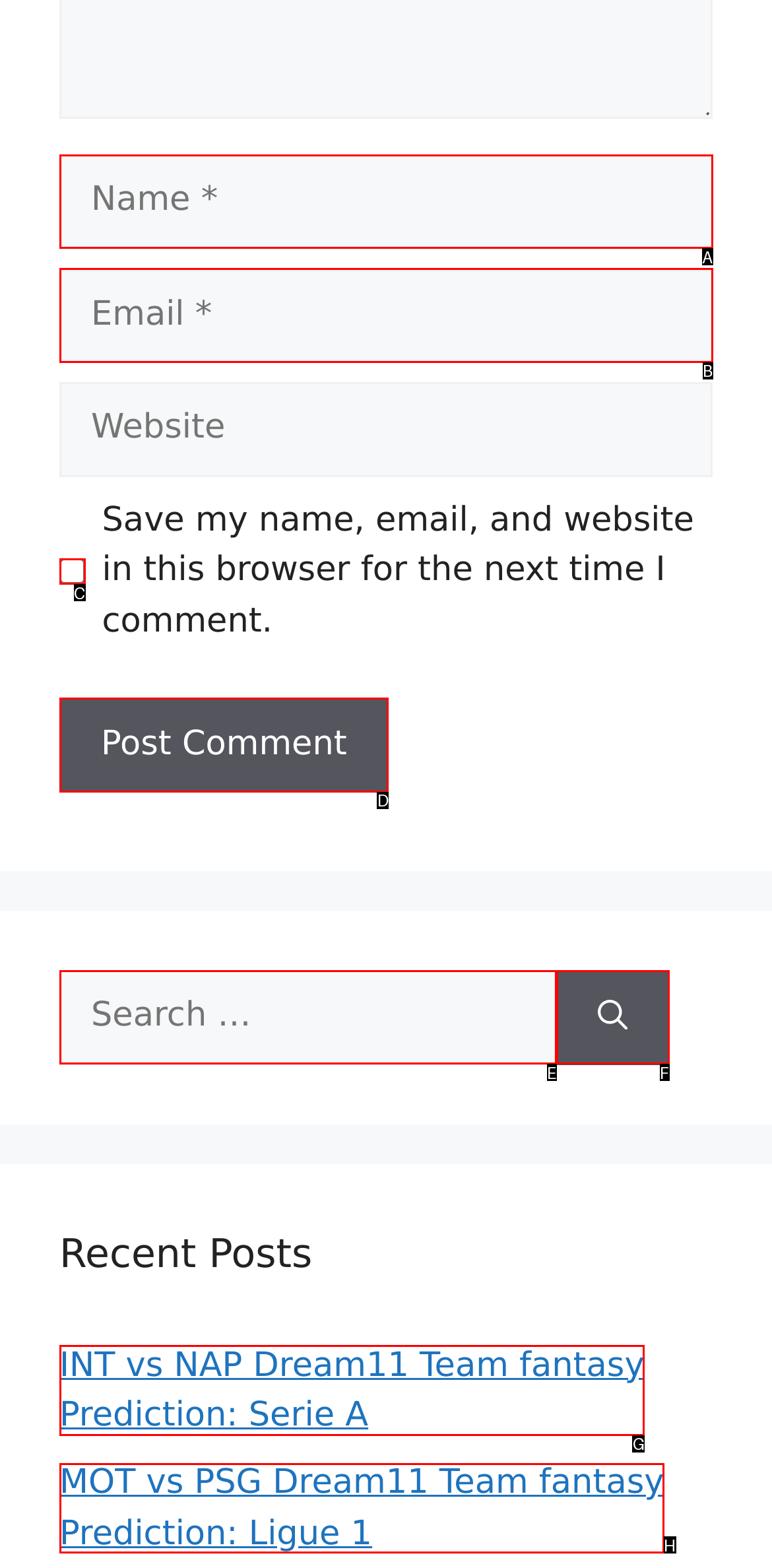Using the provided description: name="submit" value="Post Comment", select the most fitting option and return its letter directly from the choices.

D